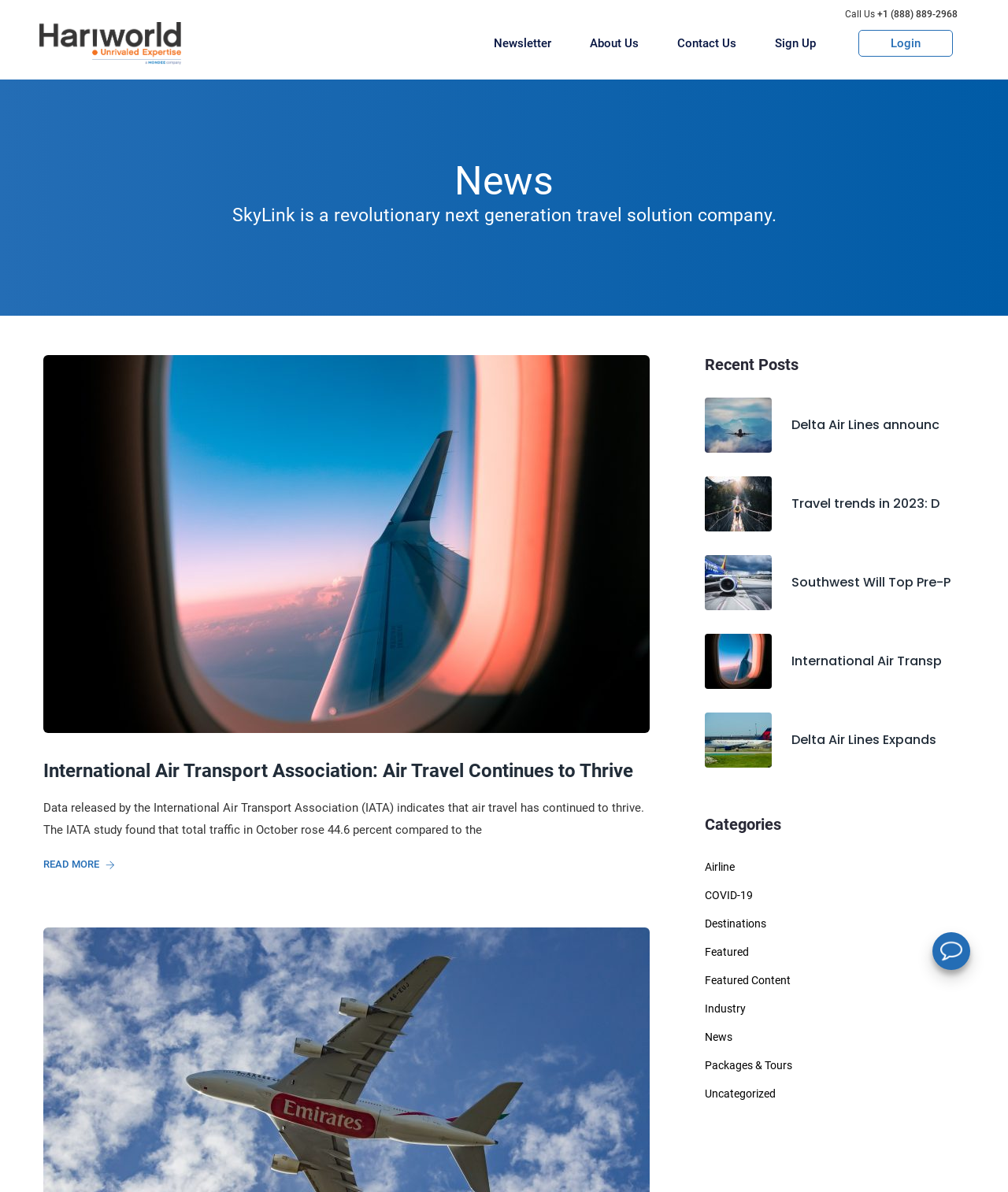Using the description: "Packages & Tours", identify the bounding box of the corresponding UI element in the screenshot.

[0.699, 0.888, 0.786, 0.899]